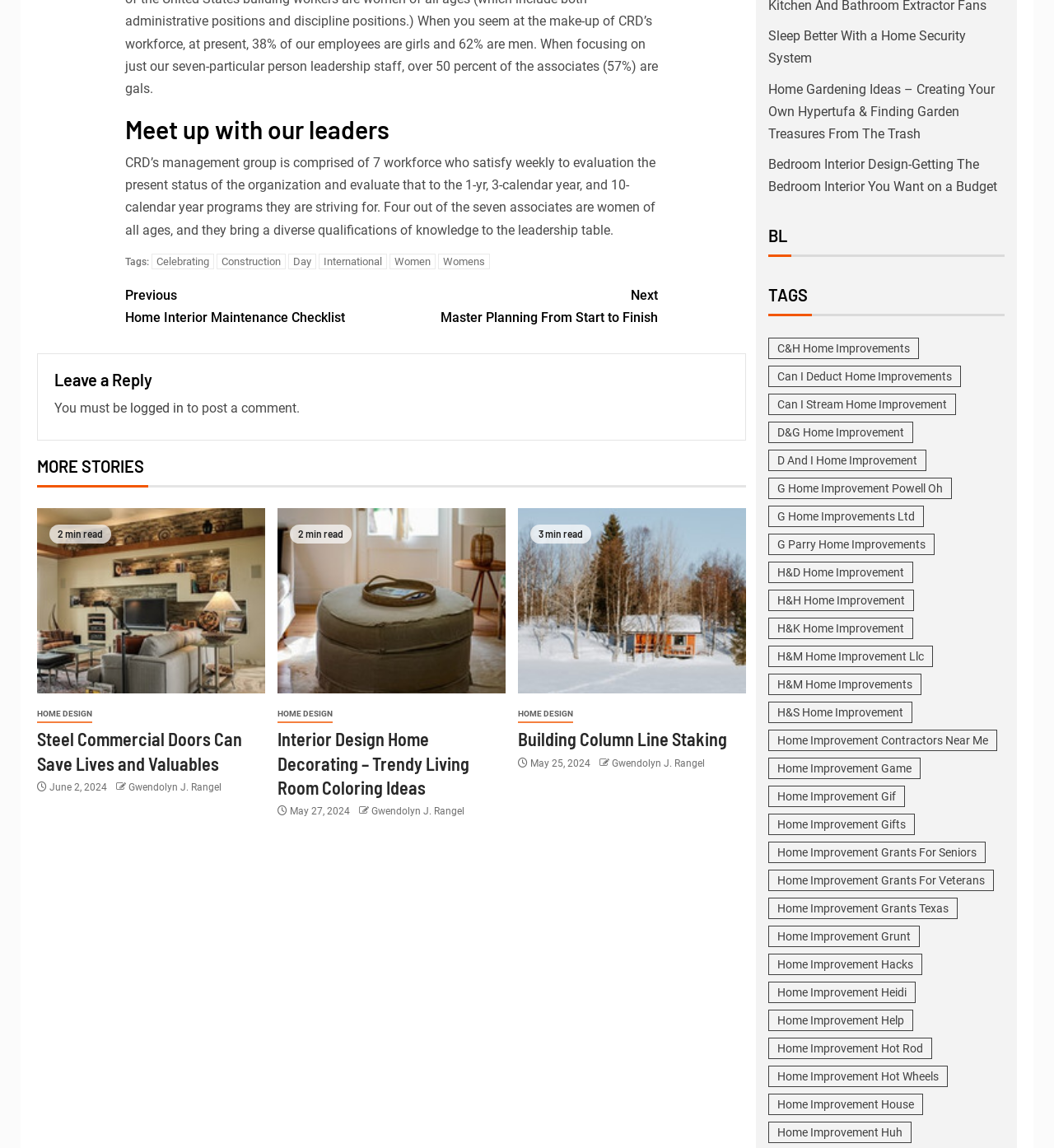Identify the bounding box coordinates of the clickable region required to complete the instruction: "View 'Home Gardening Ideas – Creating Your Own Hypertufa & Finding Garden Treasures From The Trash'". The coordinates should be given as four float numbers within the range of 0 and 1, i.e., [left, top, right, bottom].

[0.729, 0.071, 0.943, 0.123]